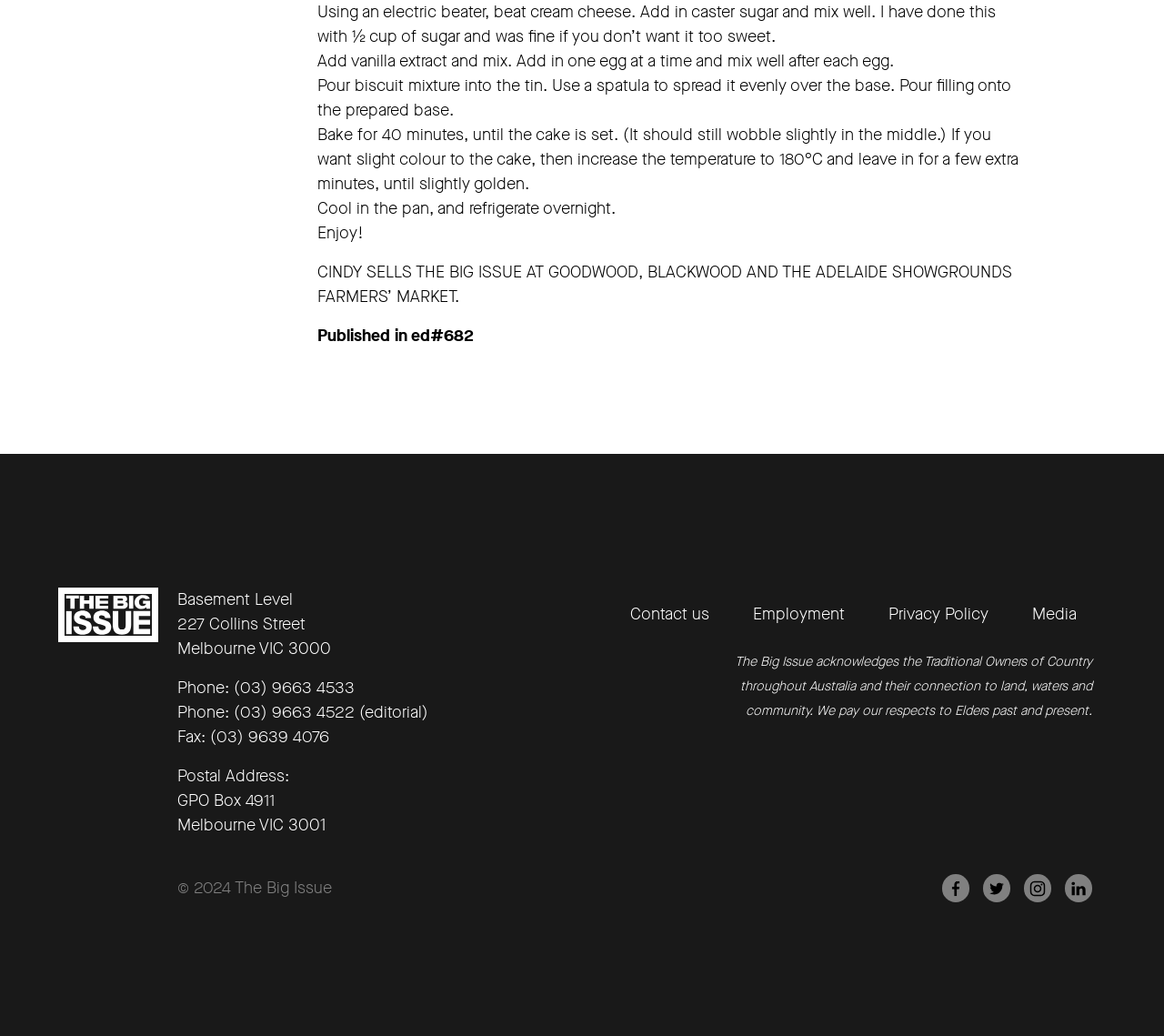What is the address of The Big Issue?
Craft a detailed and extensive response to the question.

The answer can be found in the footer section of the webpage, where the address is provided in three separate StaticText elements. The street address is 227 Collins Street, the suburb is Melbourne, and the postcode is VIC 3000.